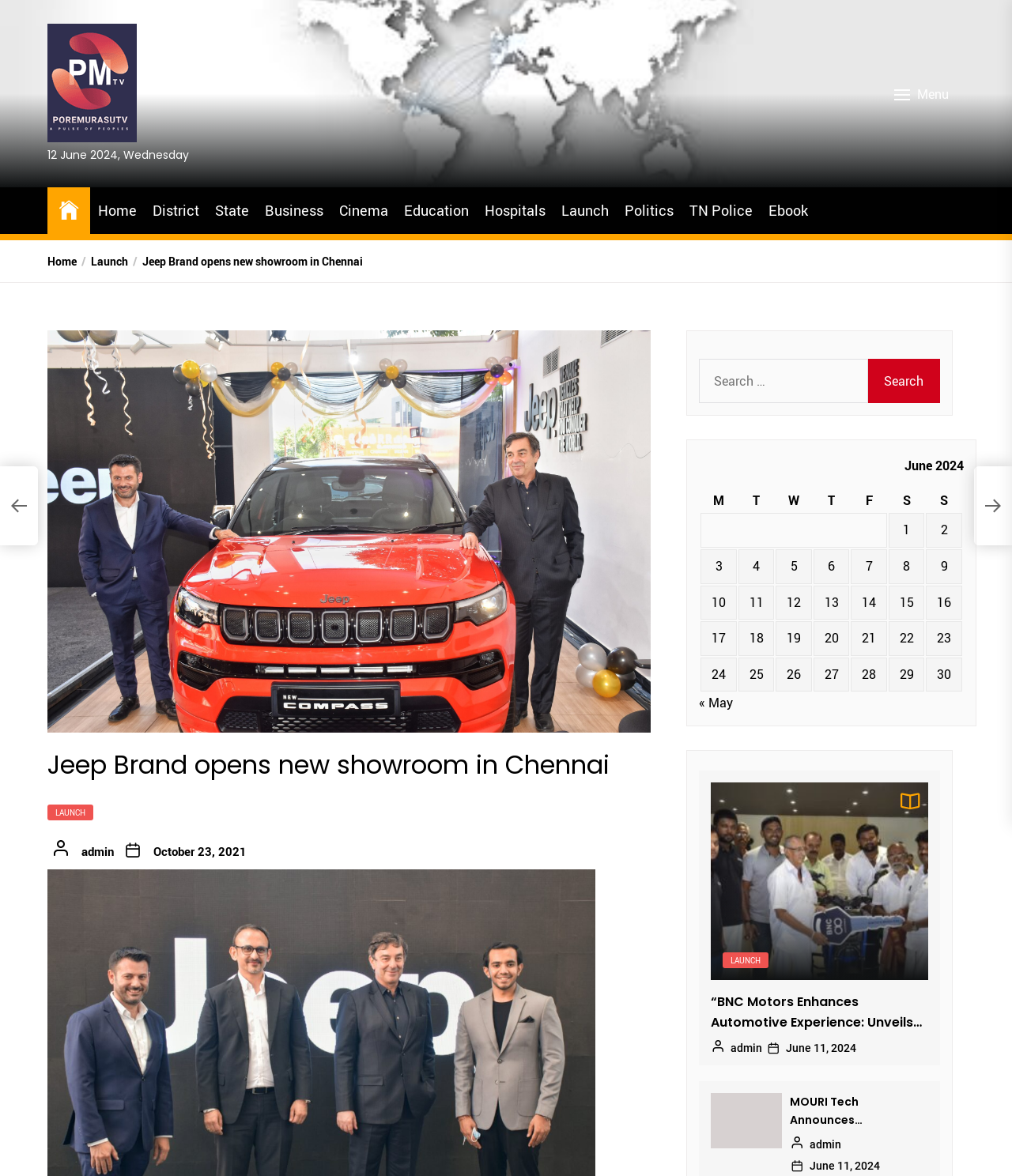Offer a meticulous description of the webpage's structure and content.

The webpage is about Jeep Brand opening a new showroom in Chennai, as indicated by the title "Jeep Brand opens new showroom in Chennai – Pmtv". At the top left corner, there is a link to "Pmtv" accompanied by an image. Next to it, the date "12 June 2024, Wednesday" is displayed. On the top right corner, a menu button is located.

Below the title, there is a navigation bar with links to various categories, including "Home", "District", "State", "Business", "Cinema", "Education", "Hospitals", "Launch", "Politics", "TN Police", and "Ebook". 

The main content of the webpage is a table displaying a calendar for June 2024. The table has seven columns, each representing a day of the week, and multiple rows, each representing a date. Some of the cells in the table contain links to posts published on specific dates, such as "Posts published on June 1, 2024" and "Posts published on June 10, 2024". The table takes up most of the webpage's content area.

On the right side of the webpage, there is a search box with a label "Search for:" and a search button. Above the search box, there is a link to "LAUNCH" and another link to "admin" with a date "October 23, 2021" next to it.

Overall, the webpage appears to be a news or blog website, with a focus on the Jeep Brand's new showroom in Chennai, and a calendar table displaying posts published in June 2024.